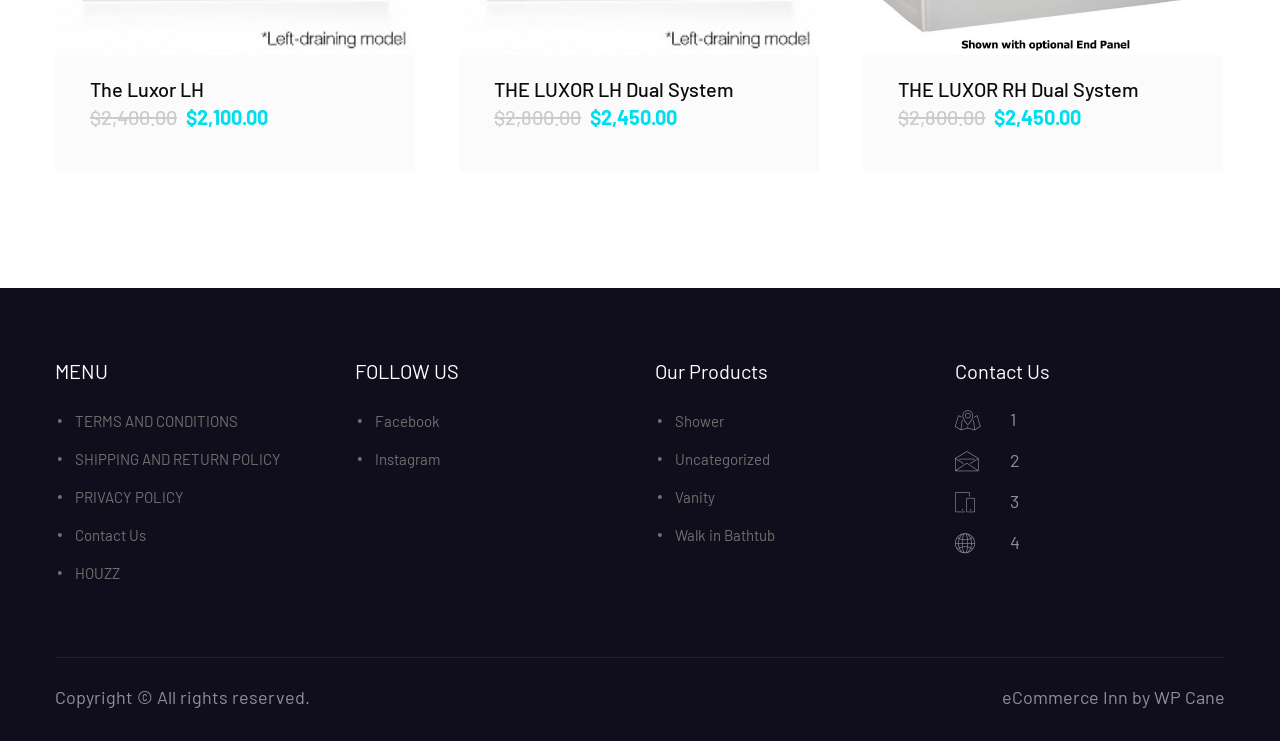Use a single word or phrase to respond to the question:
How many social media links are there?

2